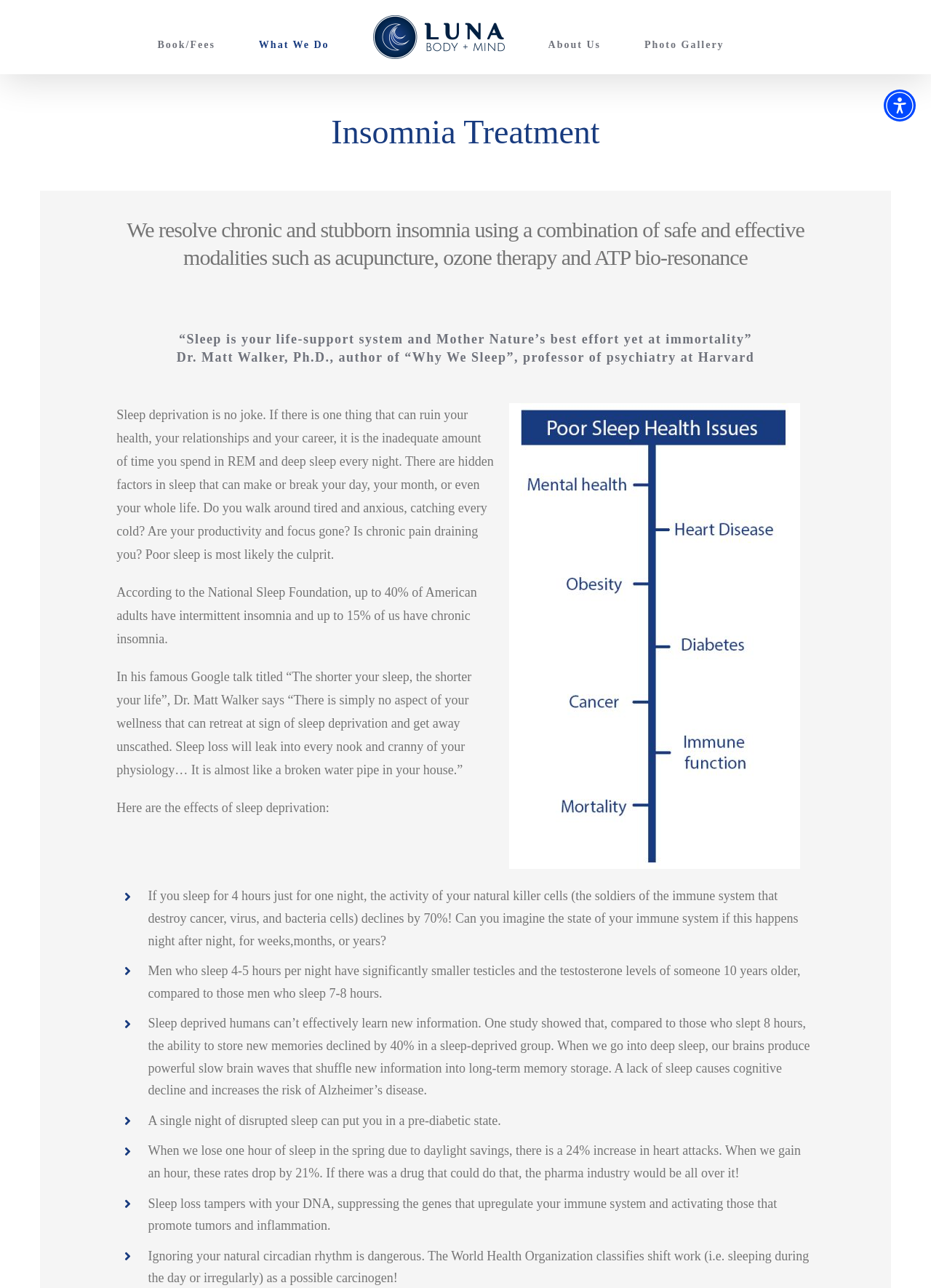Provide a thorough and detailed response to the question by examining the image: 
What is the name of the logo?

The logo is an image element with the text 'Luna Body + Mind' and is located at the top navigation bar of the webpage.